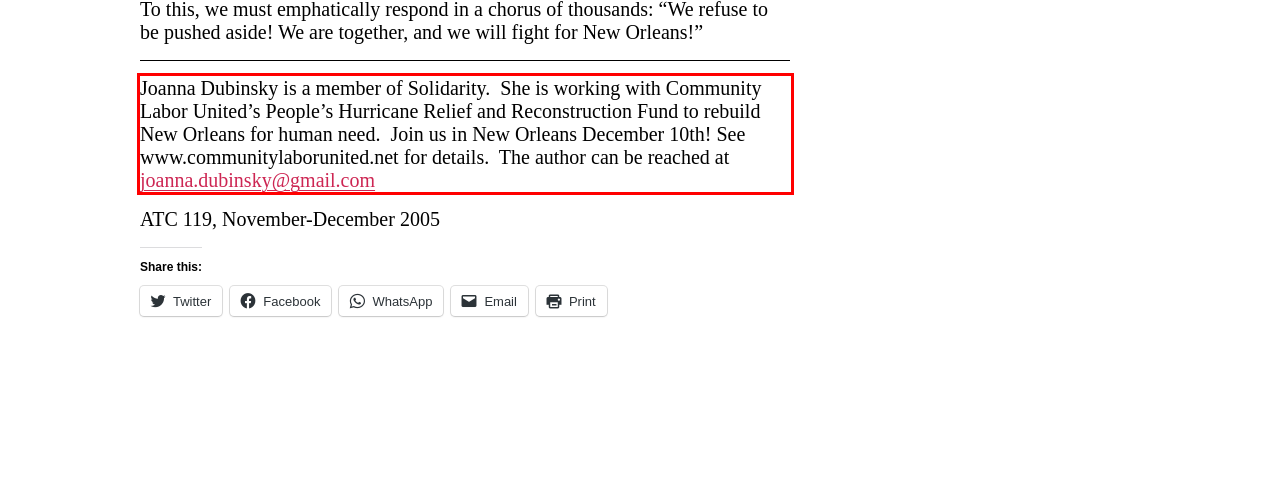Please use OCR to extract the text content from the red bounding box in the provided webpage screenshot.

Joanna Dubinsky is a member of Solidarity. She is working with Community Labor United’s People’s Hurricane Relief and Reconstruction Fund to rebuild New Orleans for human need. Join us in New Orleans December 10th! See www.communitylaborunited.net for details. The author can be reached at joanna.dubinsky@gmail.com